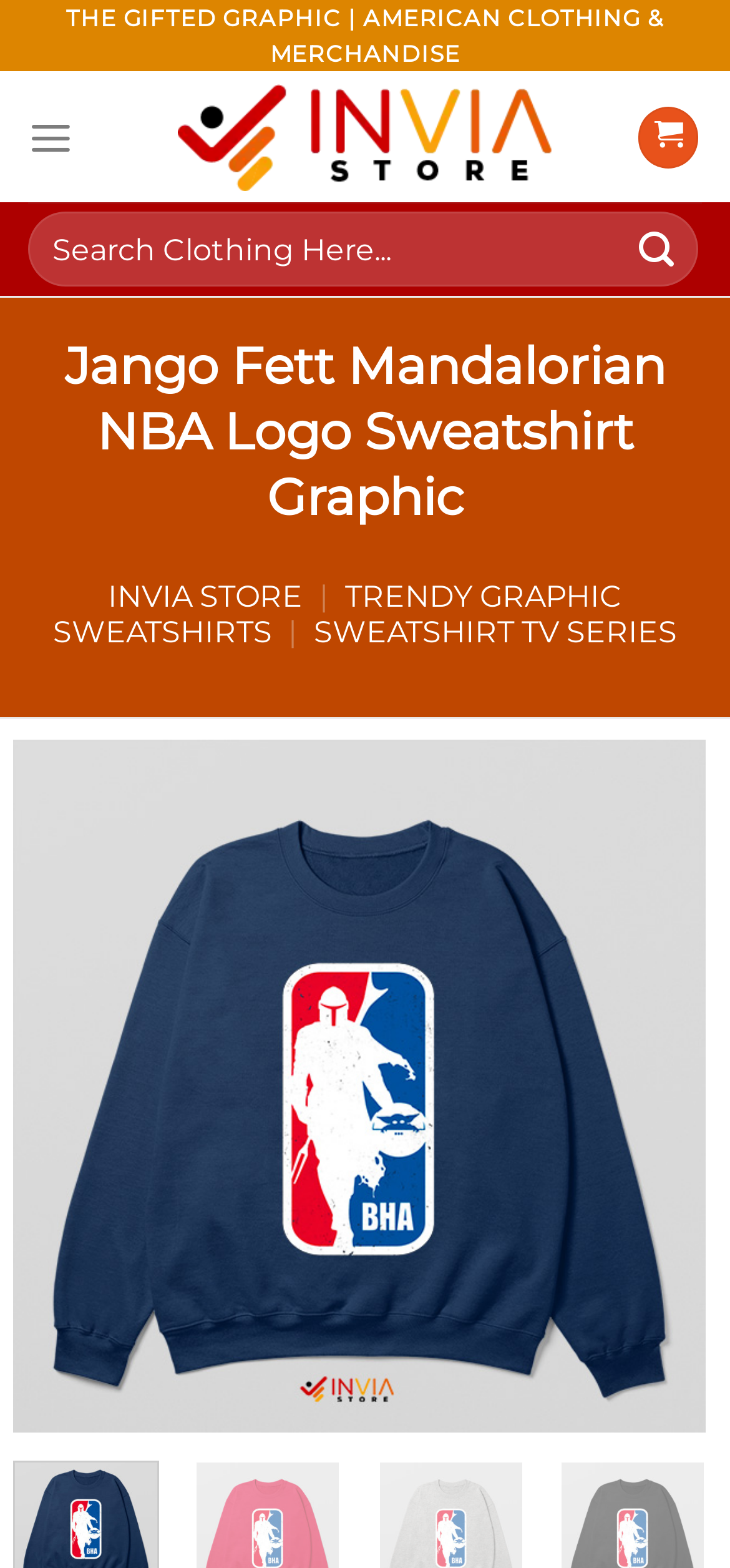What is the type of clothing being sold?
Provide a one-word or short-phrase answer based on the image.

Sweatshirt